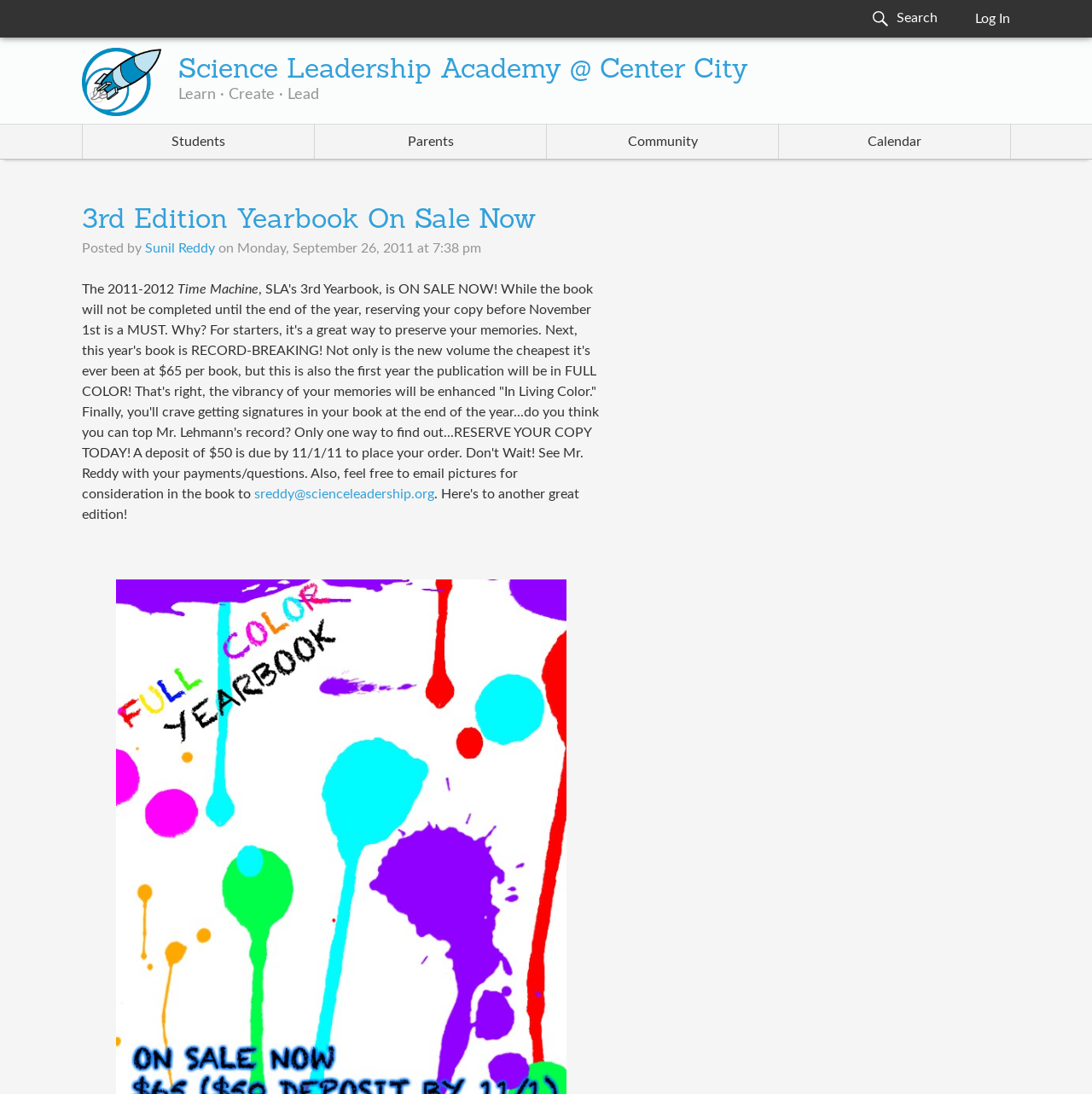Please identify the bounding box coordinates of the region to click in order to complete the task: "Log in to the system". The coordinates must be four float numbers between 0 and 1, specified as [left, top, right, bottom].

[0.88, 0.0, 0.938, 0.034]